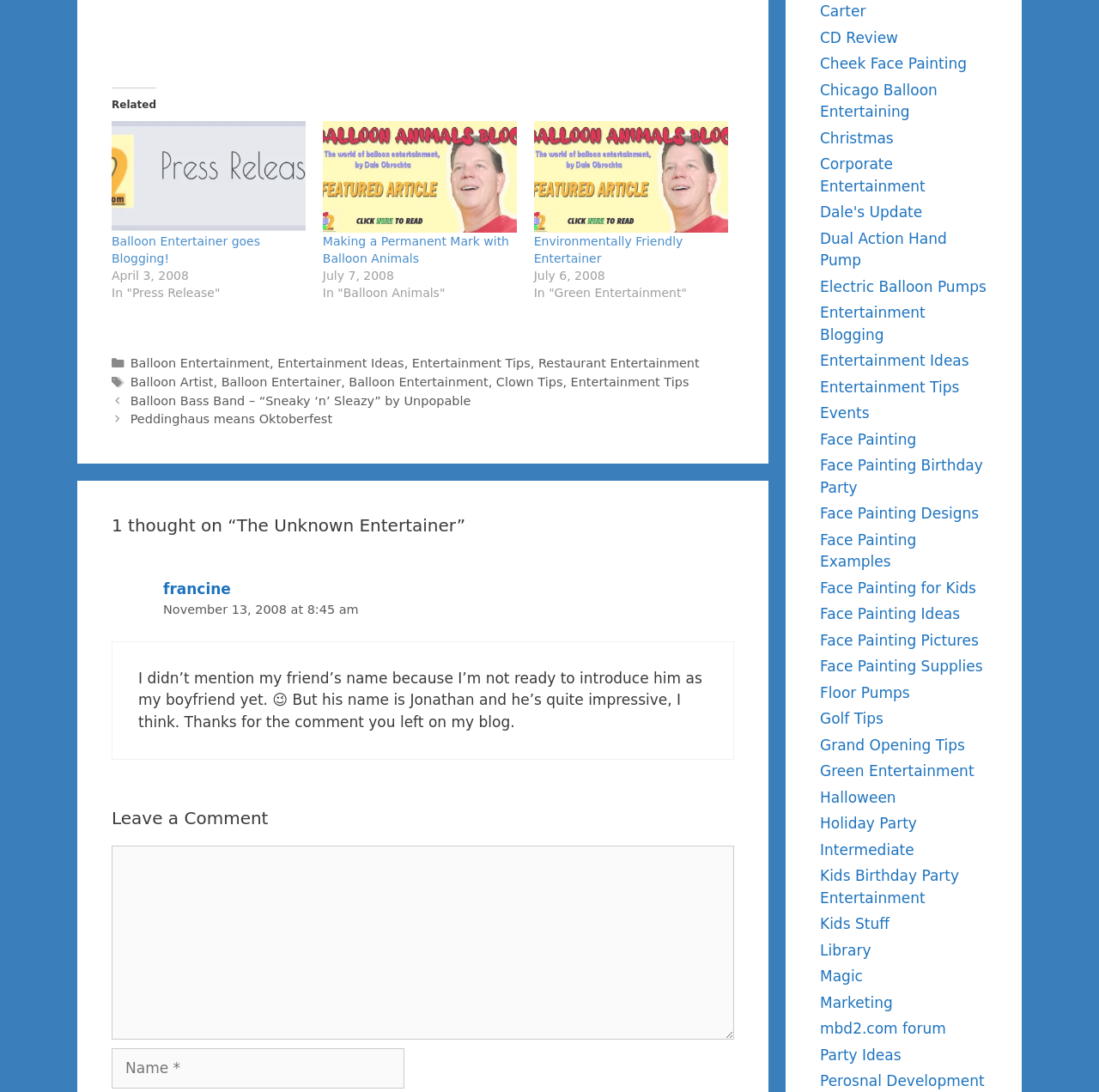Find the bounding box coordinates of the UI element according to this description: "Dual Action Hand Pump".

[0.746, 0.21, 0.862, 0.246]